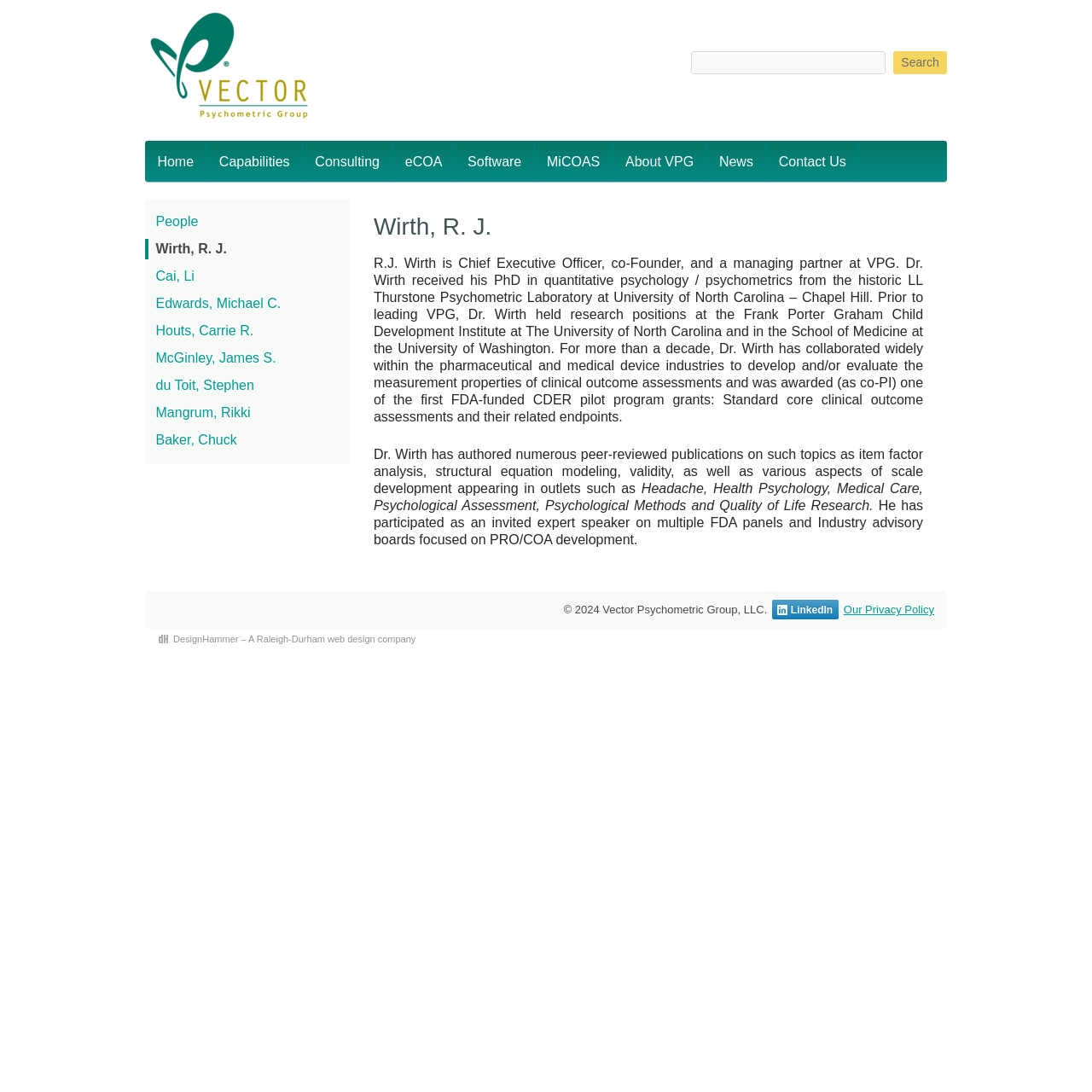Could you please study the image and provide a detailed answer to the question:
What is the name of the CEO of VPG?

I found the answer by looking at the main content of the webpage, which describes the biography of R. J. Wirth, stating that he is the Chief Executive Officer, co-Founder, and a managing partner at VPG.